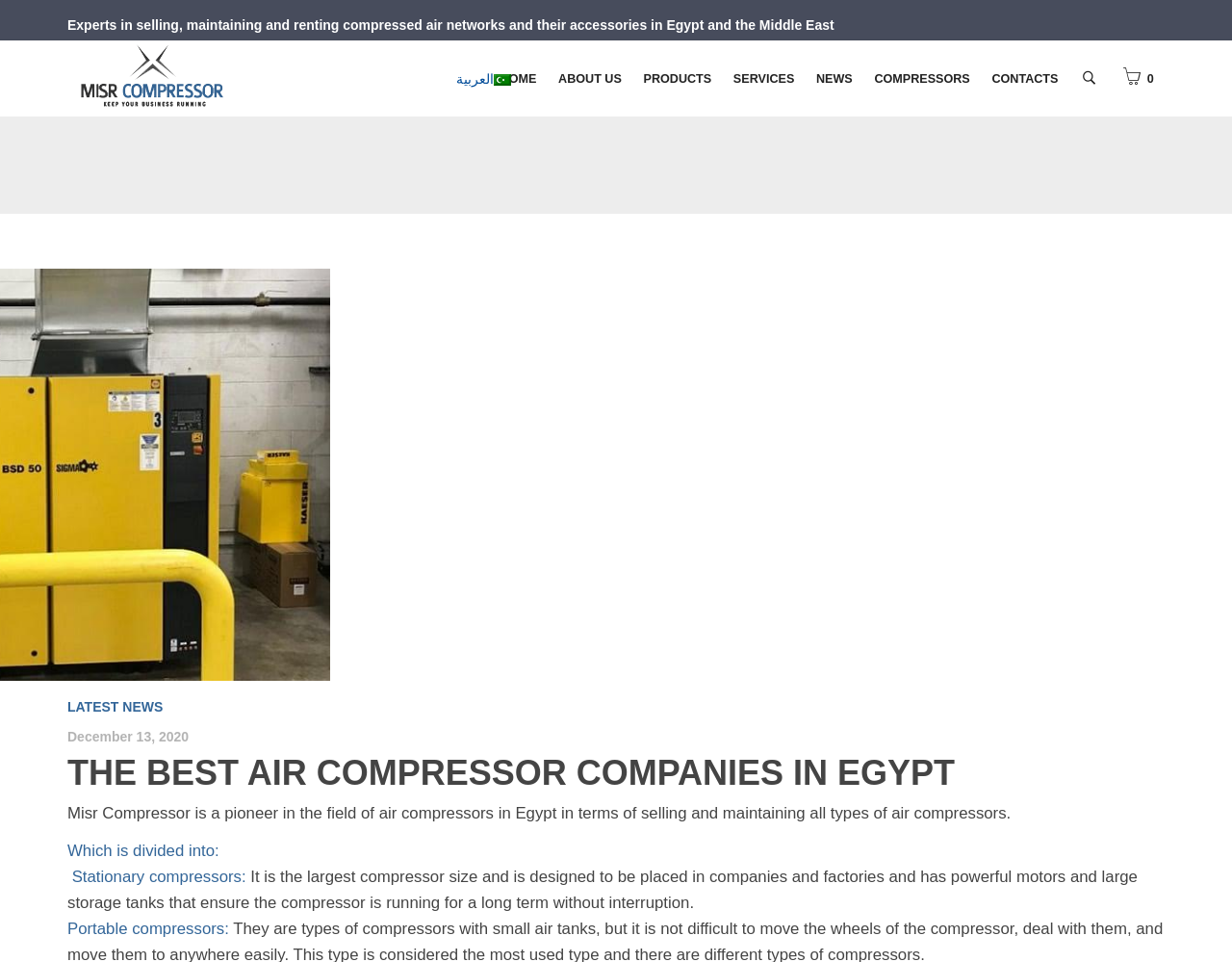Please specify the bounding box coordinates of the clickable region to carry out the following instruction: "Read LATEST NEWS". The coordinates should be four float numbers between 0 and 1, in the format [left, top, right, bottom].

[0.055, 0.726, 0.132, 0.742]